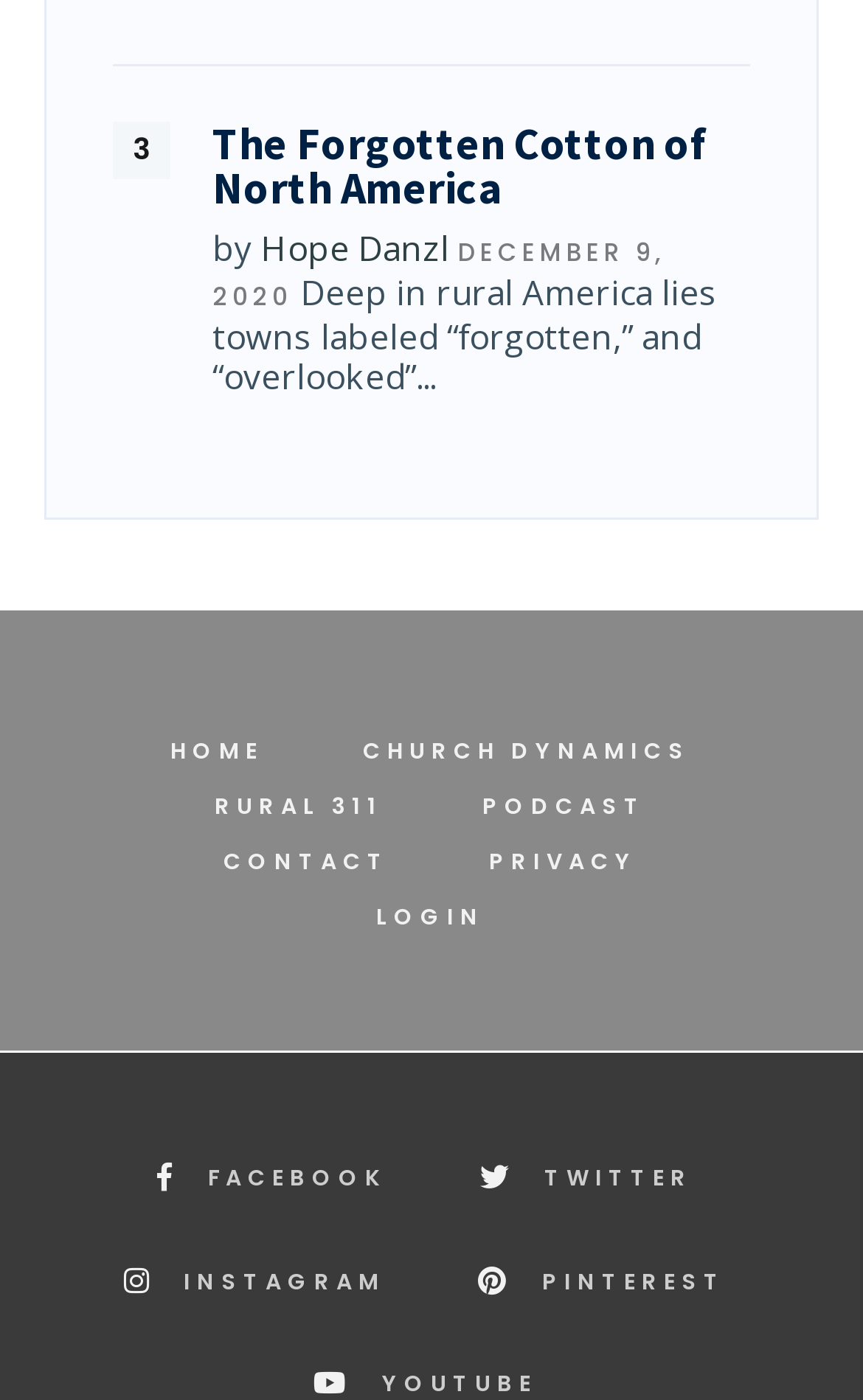Extract the bounding box for the UI element that matches this description: "Instagram".

[0.113, 0.889, 0.492, 0.94]